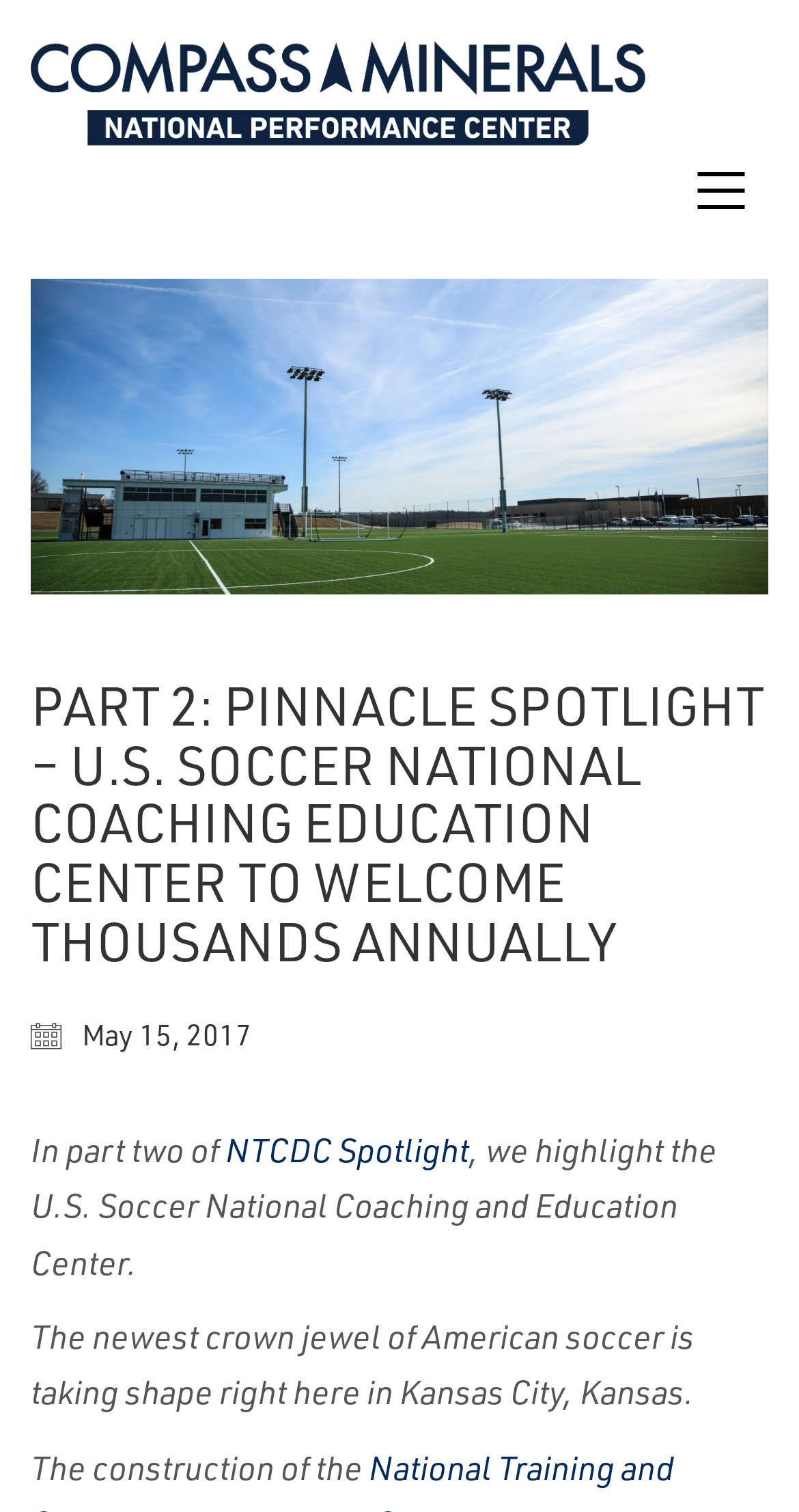Give a complete and precise description of the webpage's appearance.

The webpage is about the U.S. Soccer National Coaching and Education Center, which is highlighted in part two of the NTCDC Spotlight. At the top left of the page, there is a link and an image, likely a logo or a banner. On the top right, there is another link. Below these elements, there is a large header that spans the width of the page, with the title "PART 2: PINNACLE SPOTLIGHT – U.S. SOCCER NATIONAL COACHING EDUCATION CENTER TO WELCOME THOUSANDS ANNUALLY".

Below the header, there is a section with a date "May 15, 2017" on the left, and a paragraph of text on the right. The text starts with "In part two of" and then links to "NTCDC Spotlight", followed by the description of the U.S. Soccer National Coaching and Education Center. The text continues to describe the center as the "newest crown jewel of American soccer" being built in Kansas City, Kansas.

Further down the page, there is another paragraph of text that starts with "The construction of the", but it seems to be cut off. There are no other images on the page besides the one at the top left. The layout is organized, with clear headings and concise text, making it easy to read and understand.